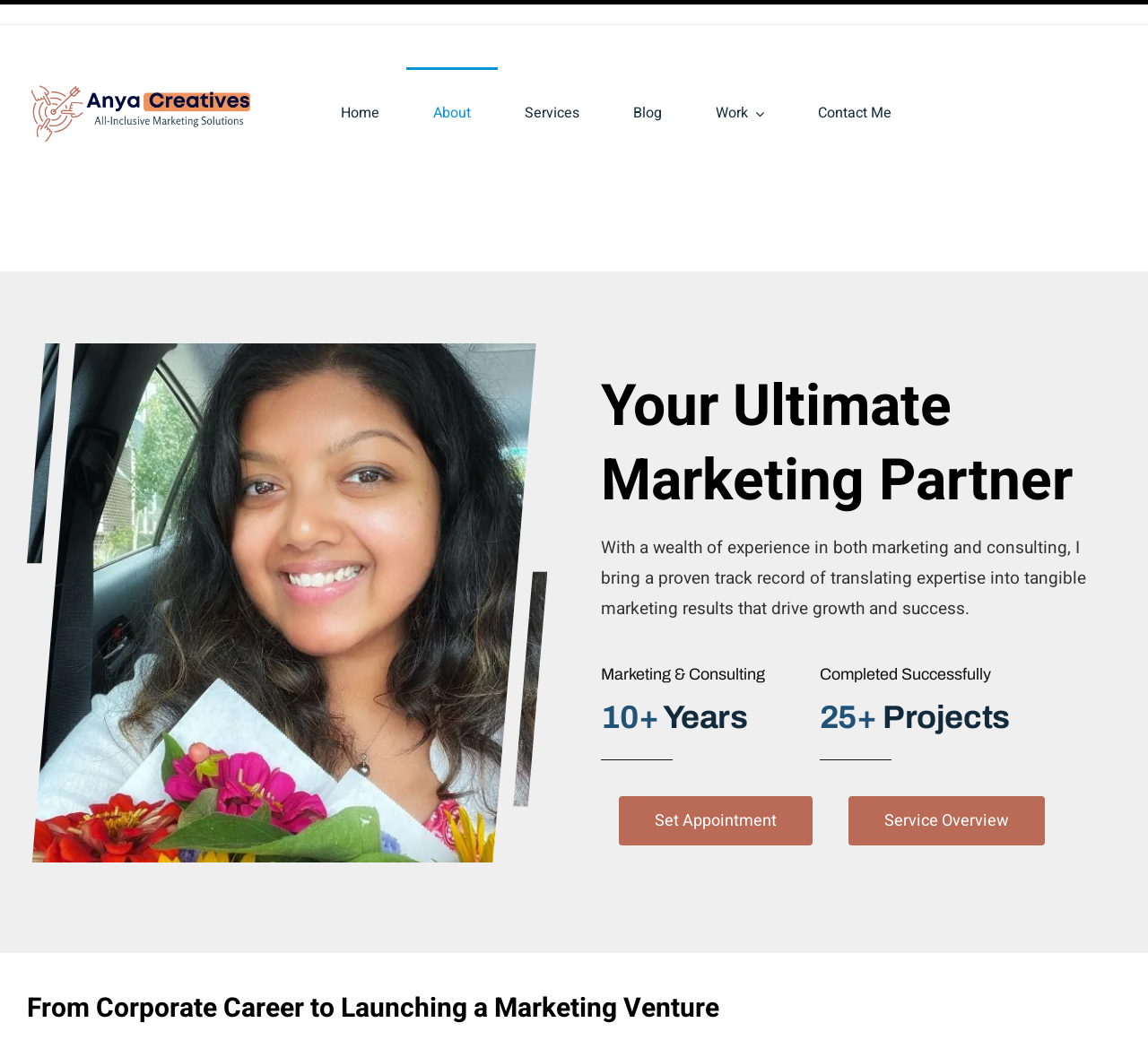Create a detailed narrative describing the layout and content of the webpage.

This webpage is about Anya Sankar, a digital marketer, and her services. At the top left corner, there is a logo of Seattle Digital Marketer, which is an image linked to the homepage. Next to the logo, there is a navigation menu with links to different sections of the website, including Home, About, Services, Blog, Work, and Contact Me.

Below the navigation menu, there is a large image of Anya Sankar, a digital marketing consultant. Above the image, there is a heading that reads "Your Ultimate Marketing Partner". Below the image, there is a paragraph of text that describes Anya's experience and expertise in marketing and consulting.

To the right of the image, there are three sections with headings and static text. The first section has a heading "10+ Years" and text "Completed Successfully", indicating the number of years of experience. The second section has a heading "25+ Projects" and text "Completed Successfully", indicating the number of projects completed. The third section has a heading "Marketing & Consulting" with no additional text.

Below these sections, there are two links, "Set Appointment" and "Service Overview", which are likely calls-to-action for potential clients. At the very bottom of the page, there is a heading that reads "From Corporate Career to Launching a Marketing Venture", which may be a brief summary of Anya's career journey.